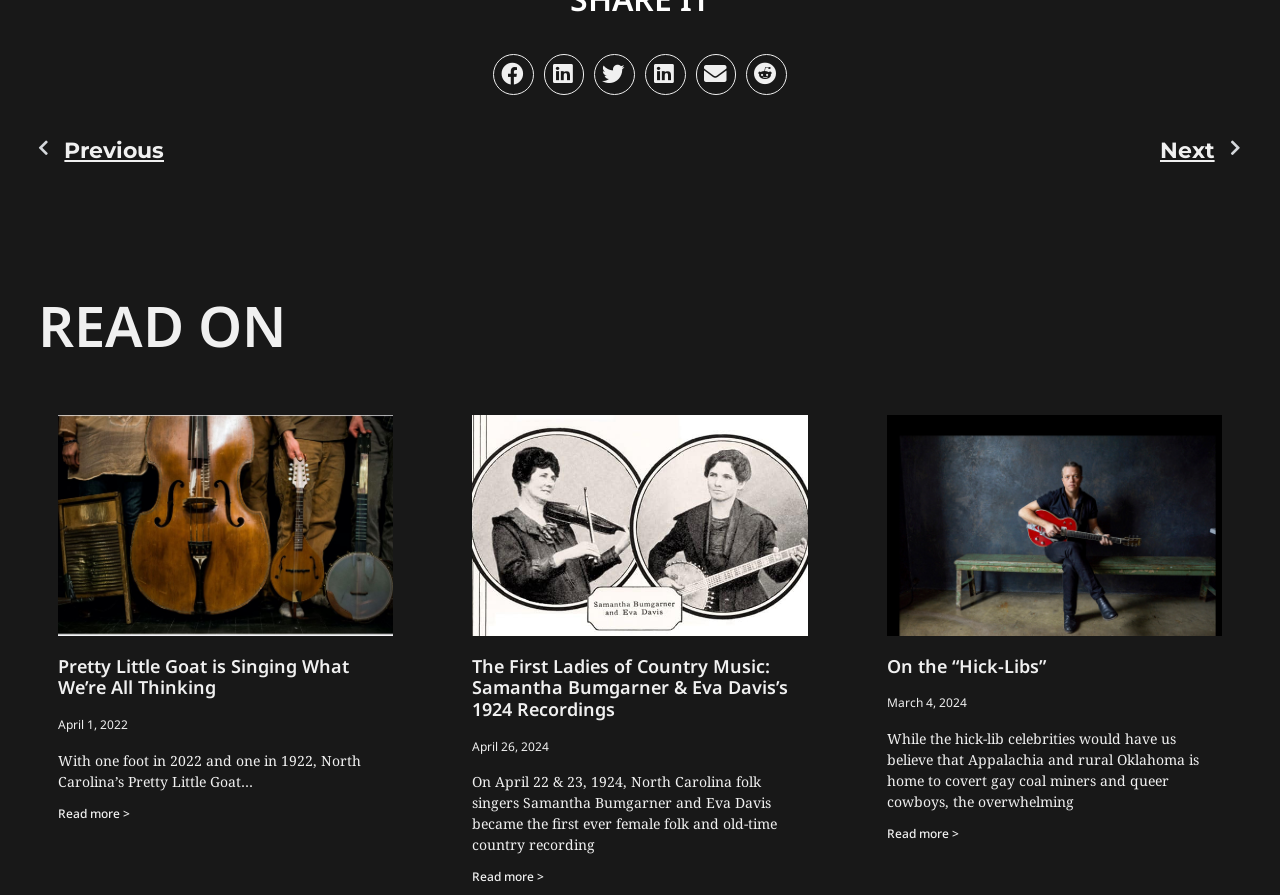Please identify the bounding box coordinates of the region to click in order to complete the task: "Click on the LOG IN button". The coordinates must be four float numbers between 0 and 1, specified as [left, top, right, bottom].

None